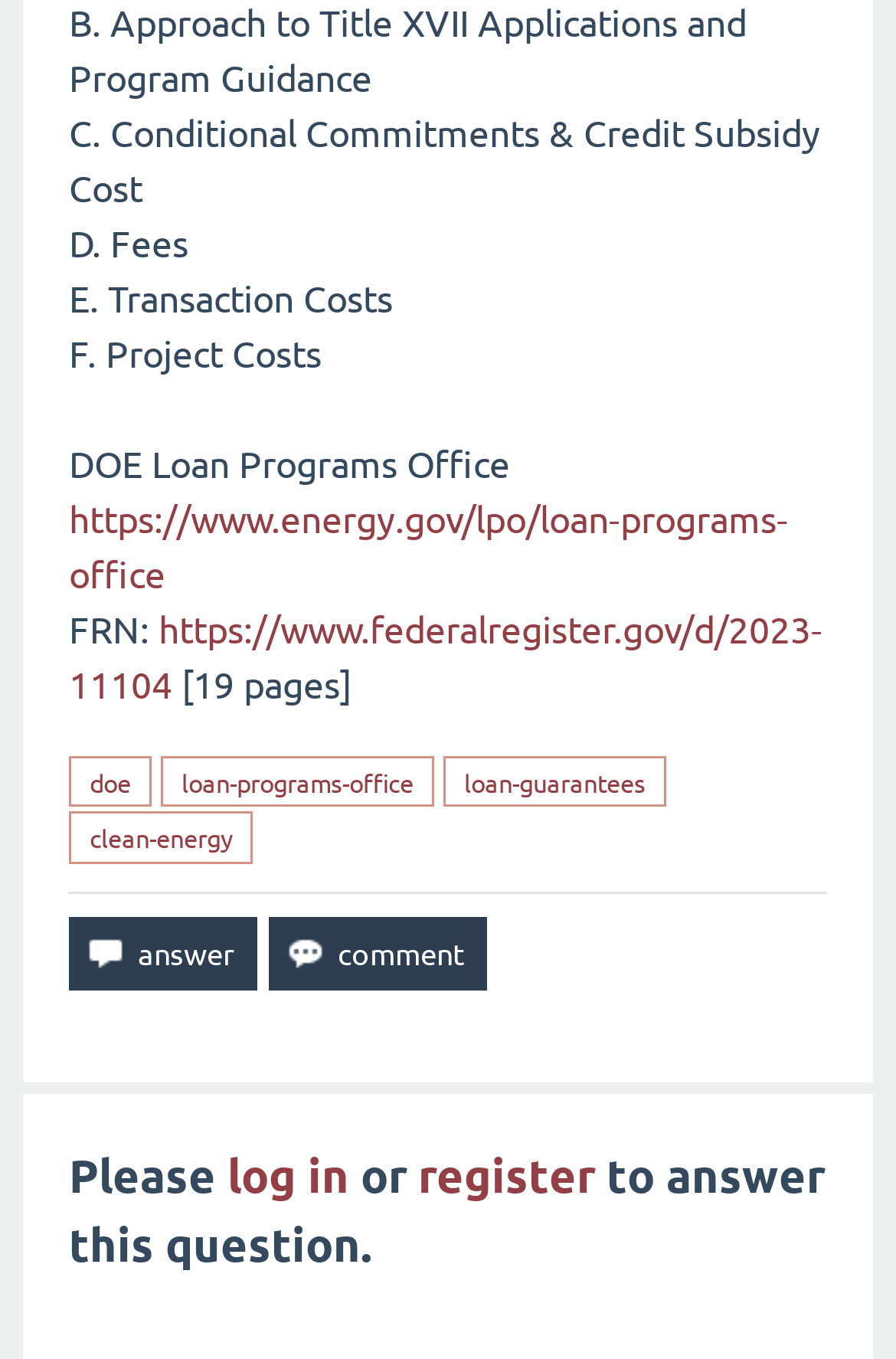Provide the bounding box coordinates of the section that needs to be clicked to accomplish the following instruction: "Click on the 'register' link."

[0.467, 0.842, 0.664, 0.886]